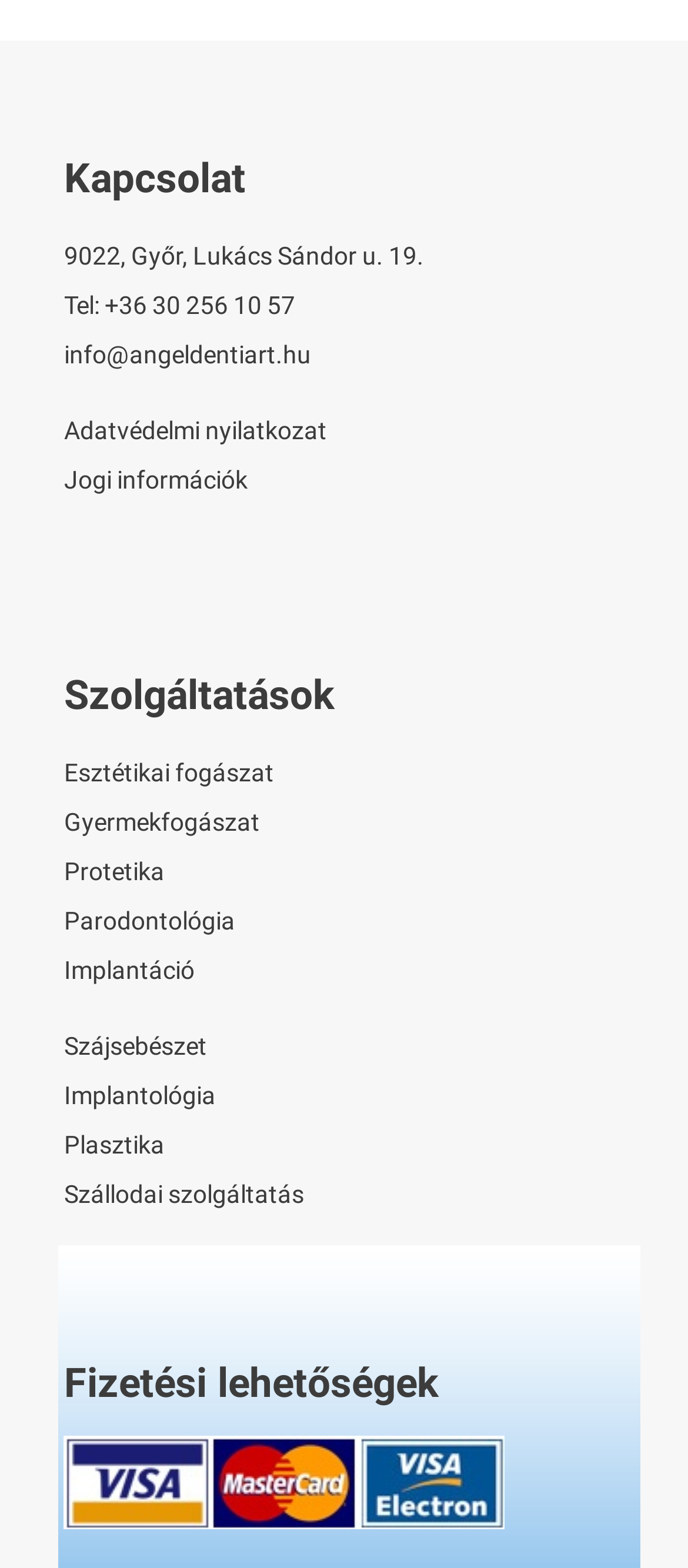Identify the bounding box coordinates of the element that should be clicked to fulfill this task: "Send an email". The coordinates should be provided as four float numbers between 0 and 1, i.e., [left, top, right, bottom].

[0.093, 0.217, 0.452, 0.235]